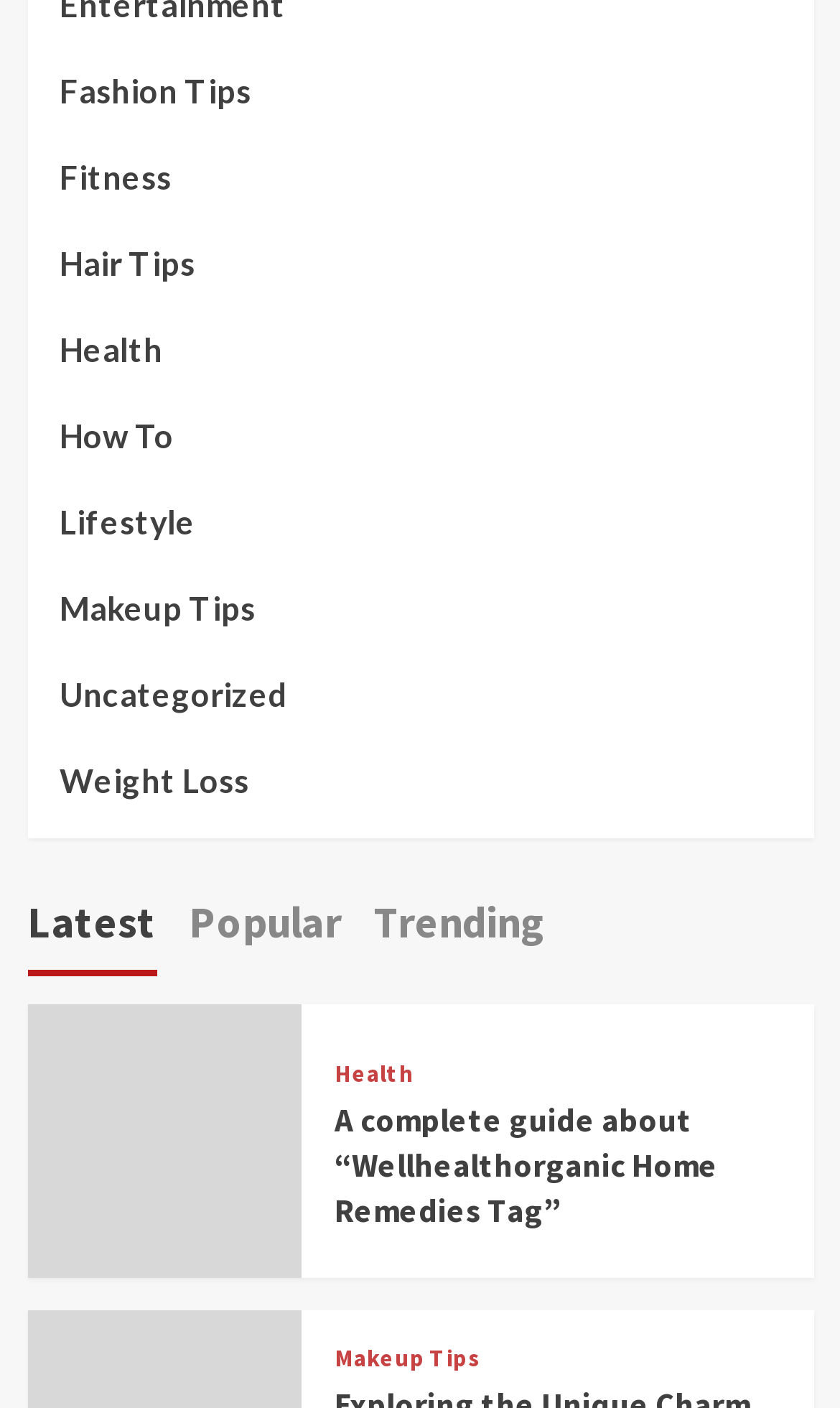Predict the bounding box for the UI component with the following description: "alt="Wellhealthorganic Home Remedies Tag"".

[0.032, 0.792, 0.36, 0.821]